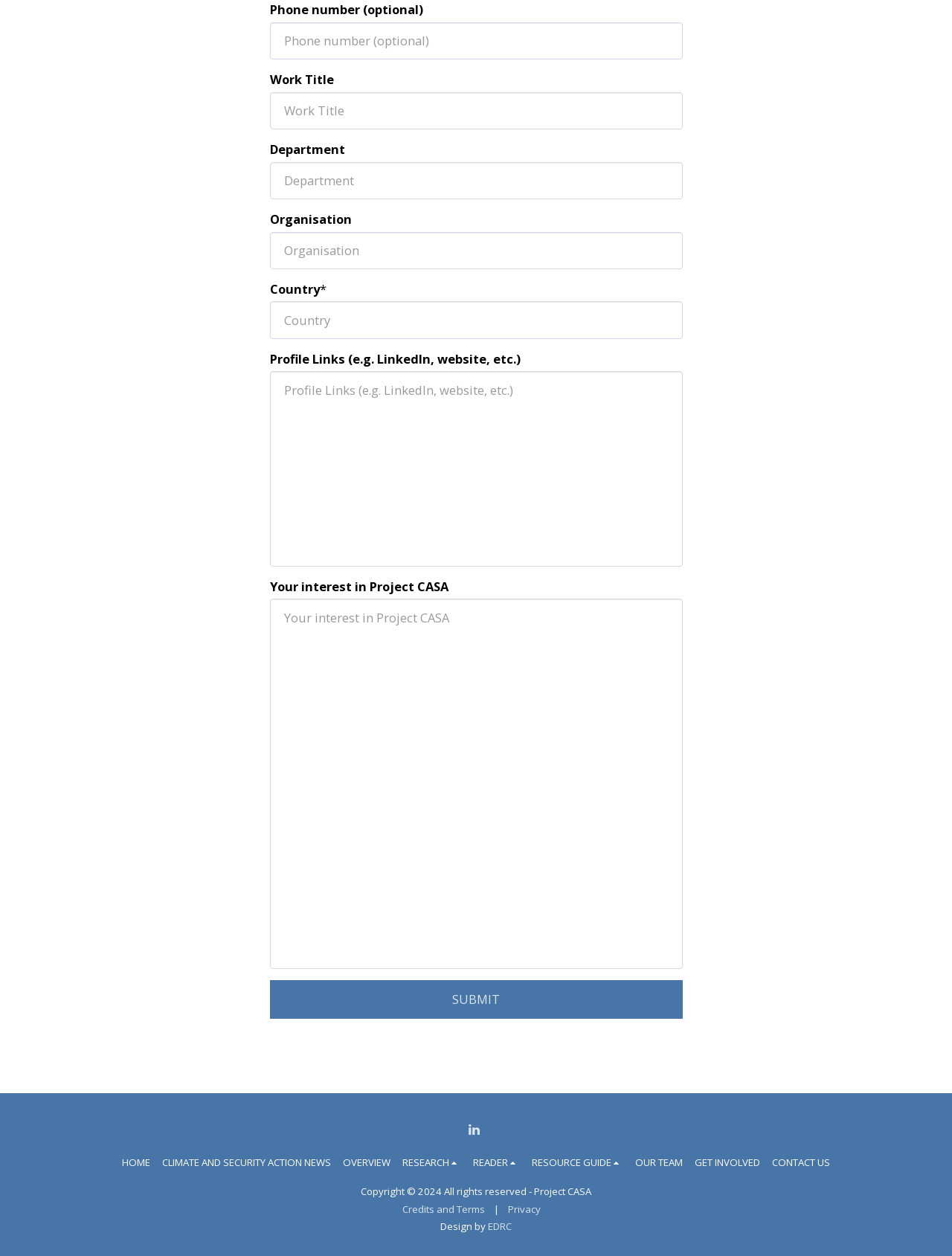What is the design credit for the webpage?
Your answer should be a single word or phrase derived from the screenshot.

EDRC